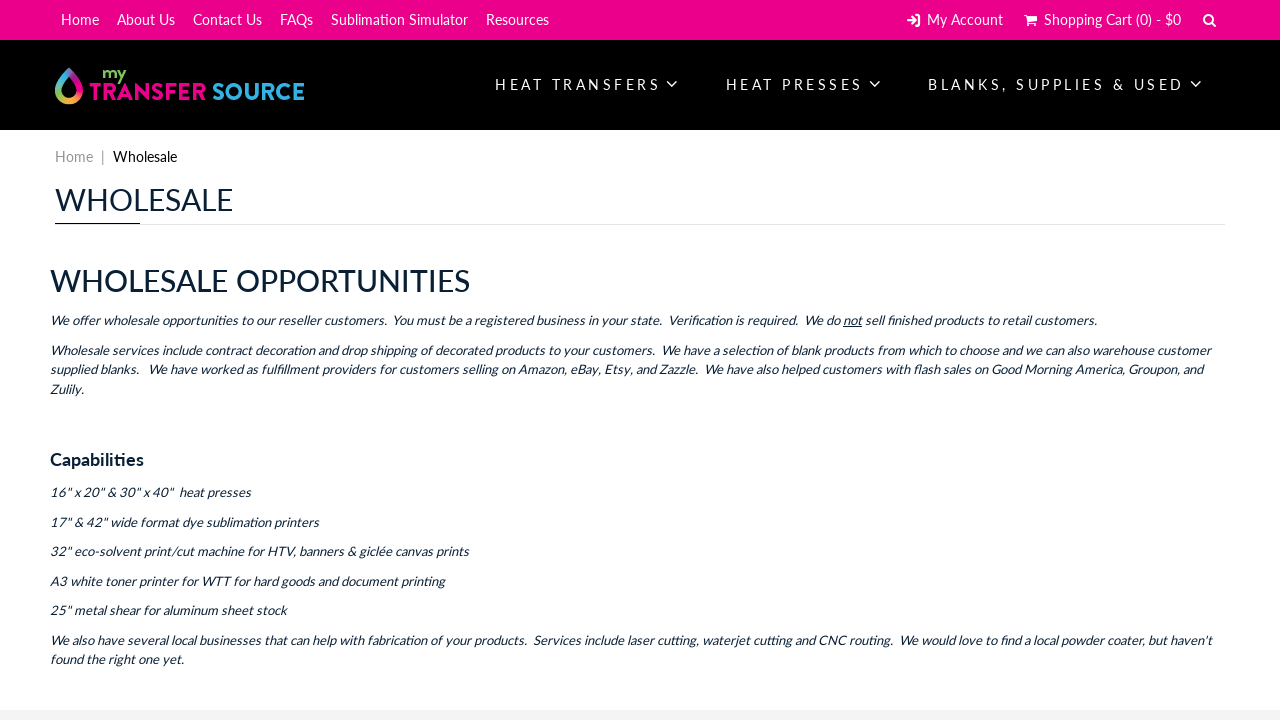Please specify the bounding box coordinates of the region to click in order to perform the following instruction: "Click on 'Can you boil drumsticks?'".

None